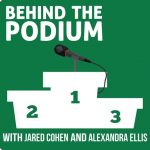Respond to the following question using a concise word or phrase: 
How many steps are on the podium?

Three